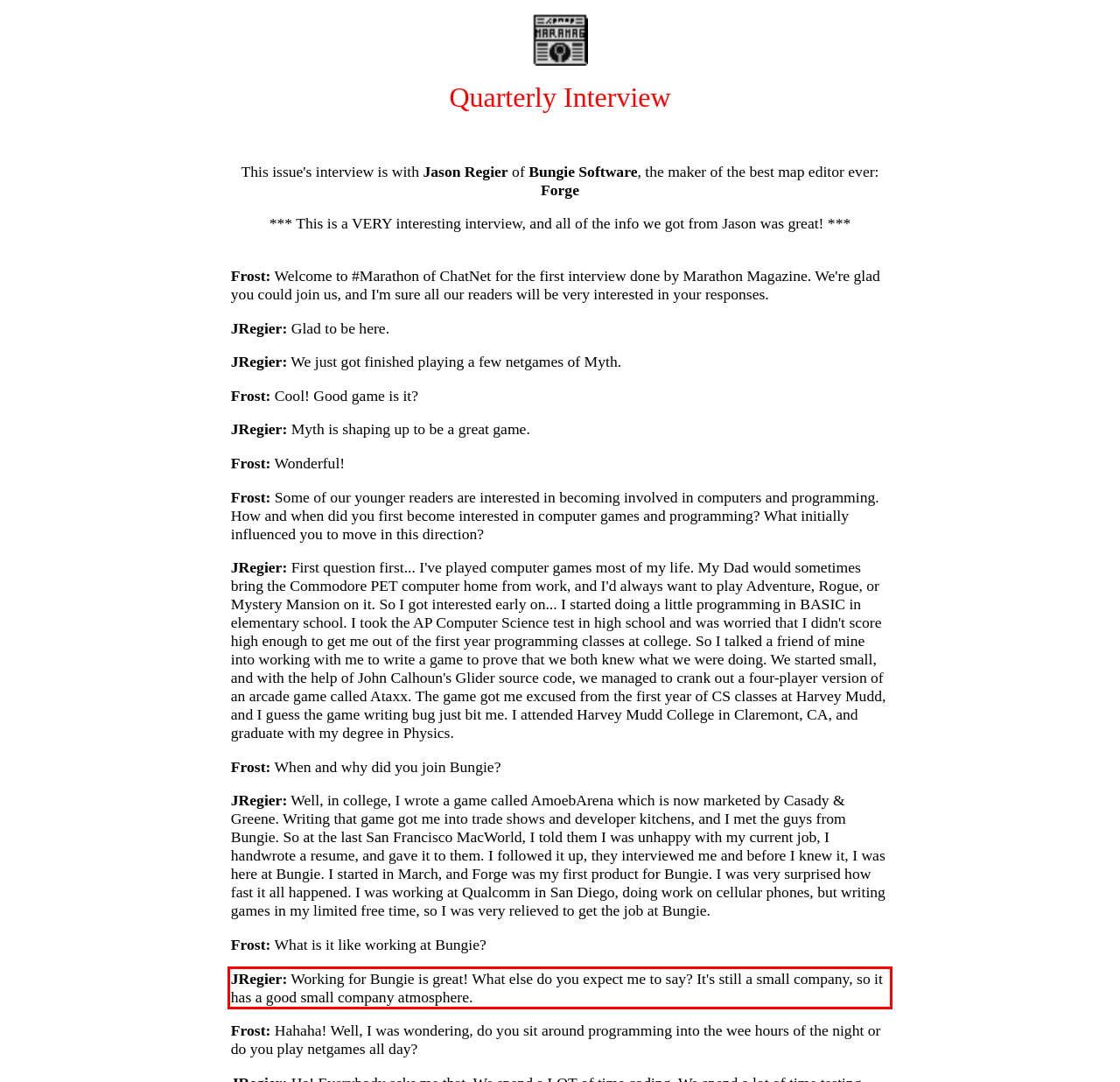Given a screenshot of a webpage containing a red rectangle bounding box, extract and provide the text content found within the red bounding box.

JRegier: Working for Bungie is great! What else do you expect me to say? It's still a small company, so it has a good small company atmosphere.